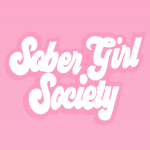Paint a vivid picture with your words by describing the image in detail.

The image features the logo of the "Sober Girl Society," prominently displayed against a vibrant pink background. The logo is designed with a playful and bold typography, showcasing the words "Sober Girl Society" in a whimsical script. This branding reflects the community's focus on celebrating alcohol-free living and fostering connections among those who choose to embrace a sober lifestyle. The bright color scheme and fun font convey a sense of positivity and inclusivity, inviting individuals to join the movement and explore a world of non-alcoholic alternatives.